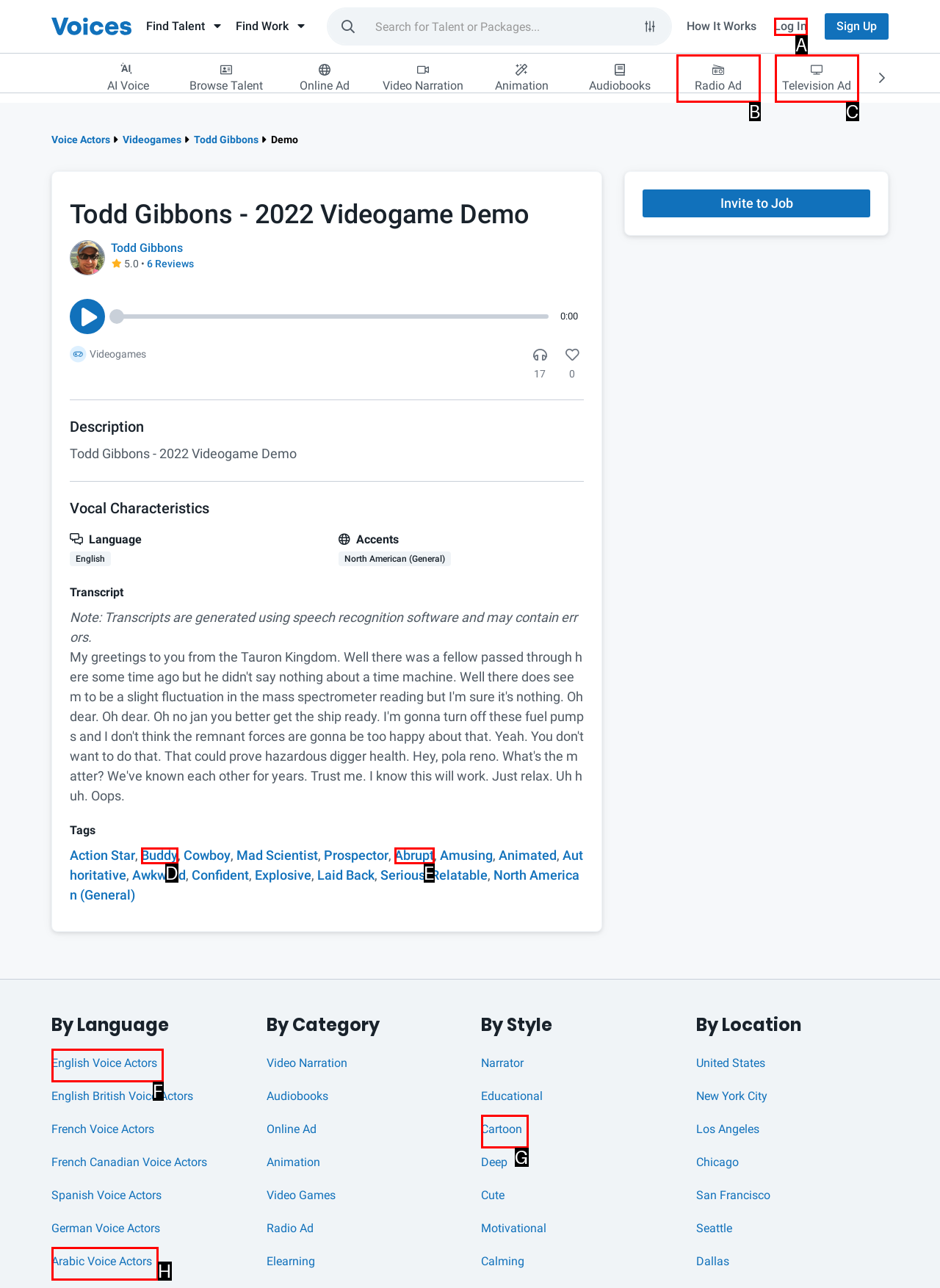Identify the matching UI element based on the description: Arabic Voice Actors
Reply with the letter from the available choices.

H